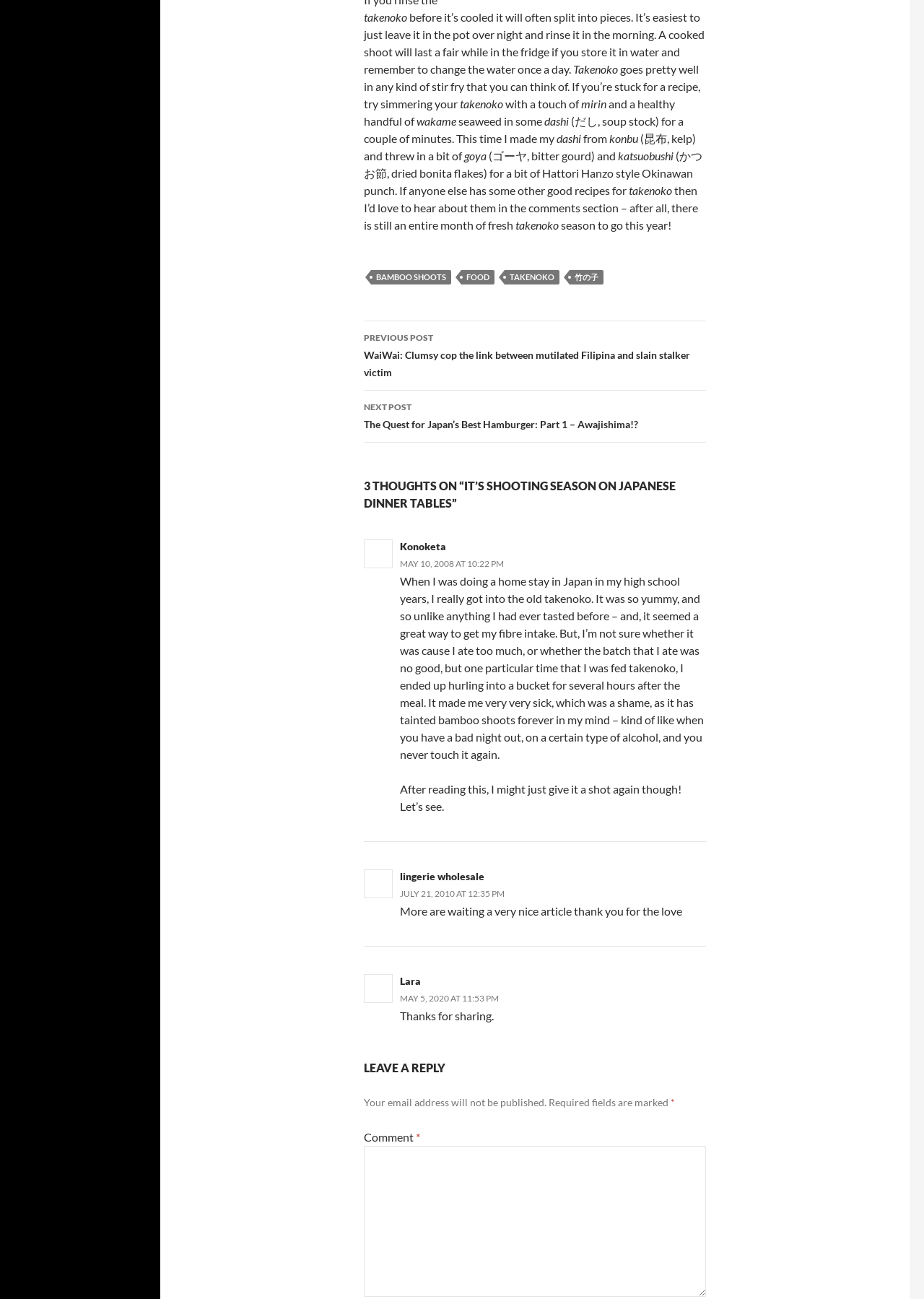Pinpoint the bounding box coordinates of the element to be clicked to execute the instruction: "Click on the 'PREVIOUS POST' link".

[0.394, 0.247, 0.764, 0.301]